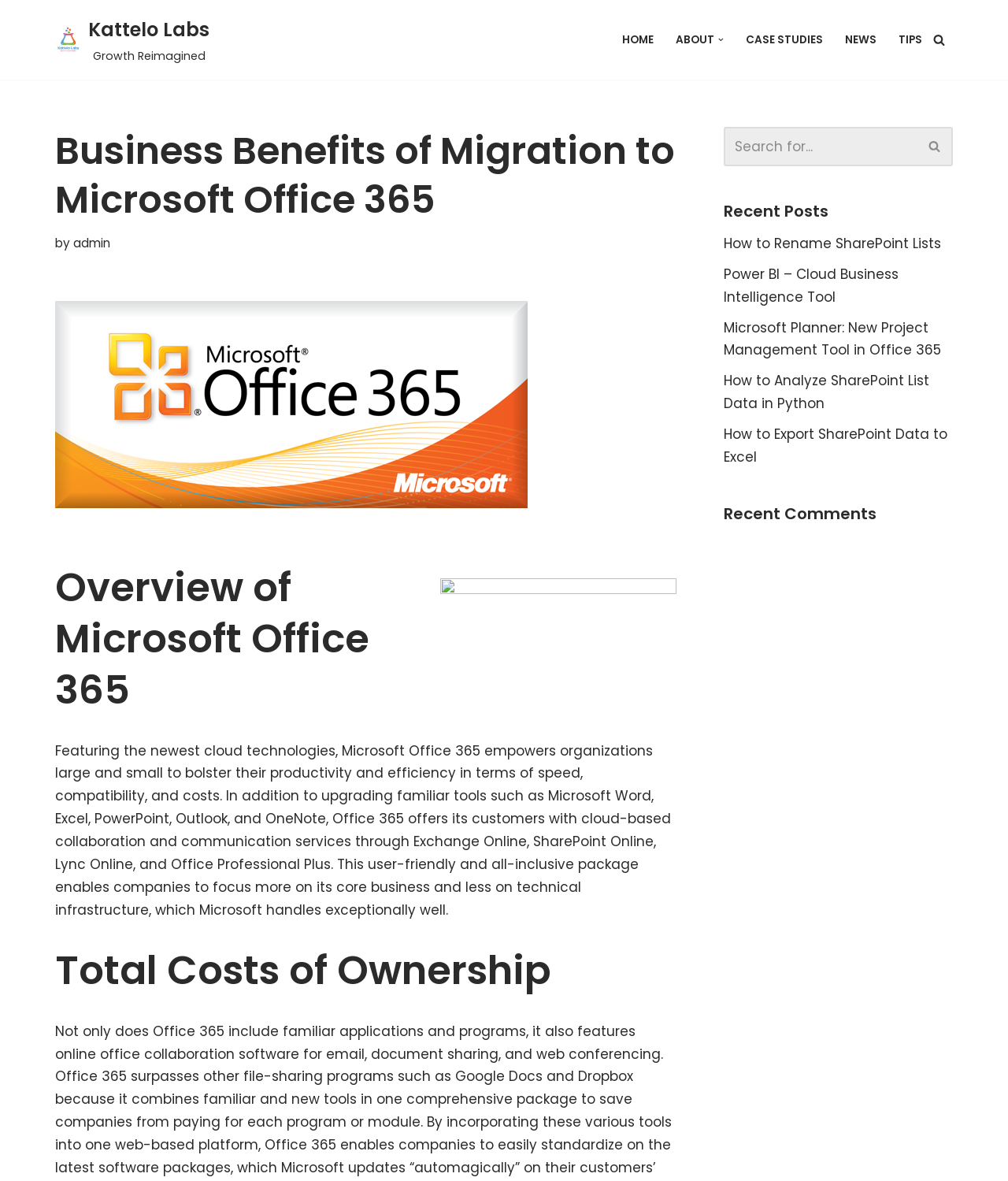What is the benefit of using Microsoft Office 365?
Using the image, give a concise answer in the form of a single word or short phrase.

Increased productivity and efficiency